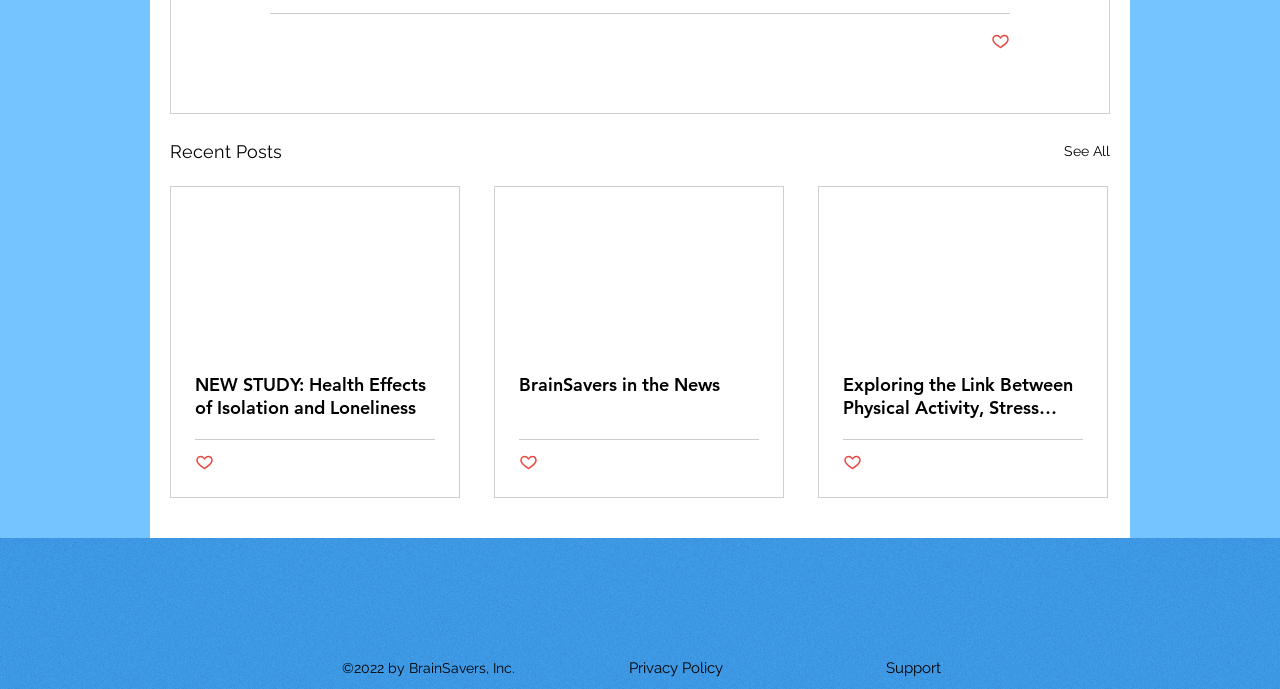Point out the bounding box coordinates of the section to click in order to follow this instruction: "Click the 'See All' link".

[0.831, 0.198, 0.867, 0.24]